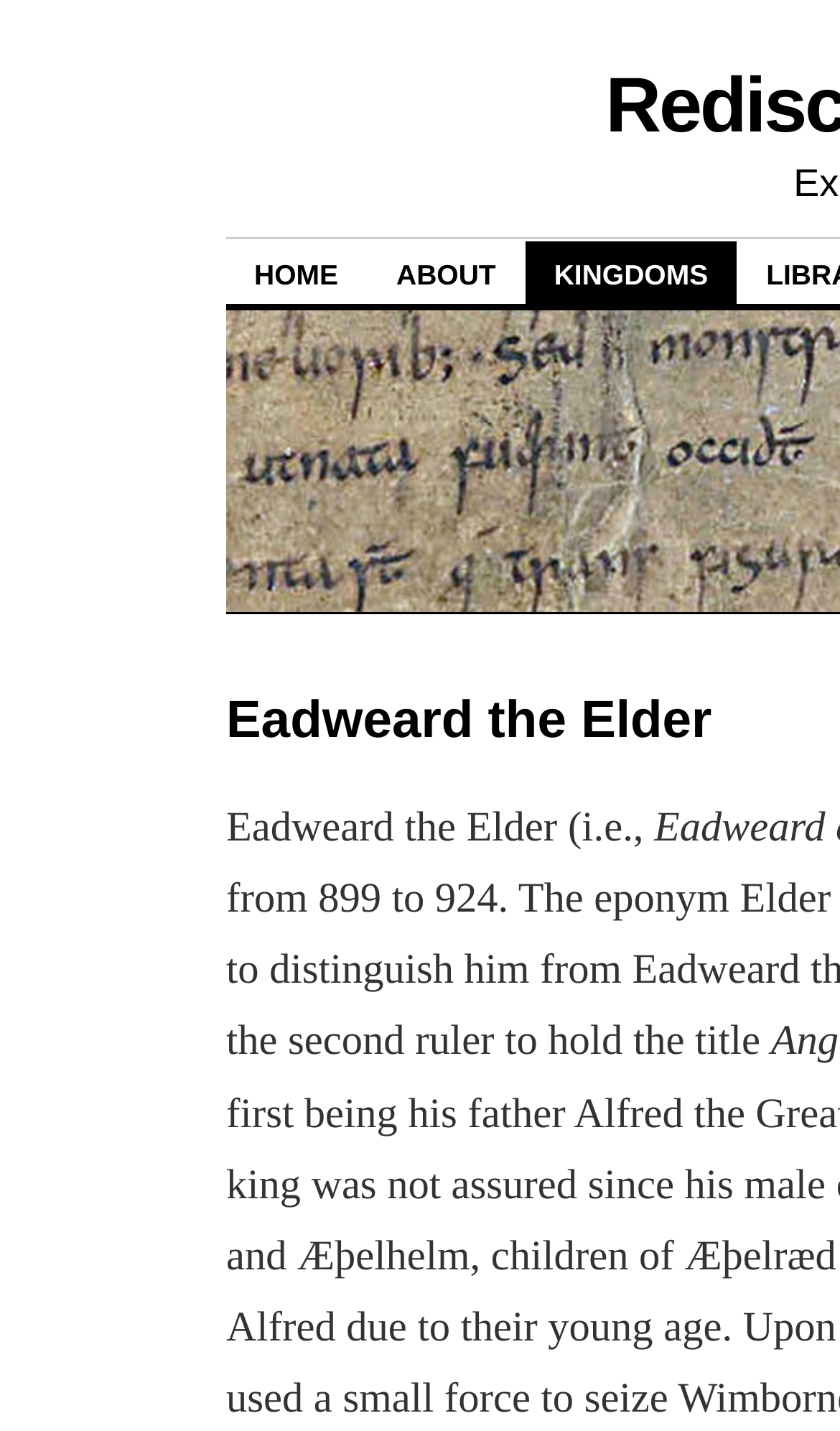Determine the title of the webpage and give its text content.

Eadweard the Elder